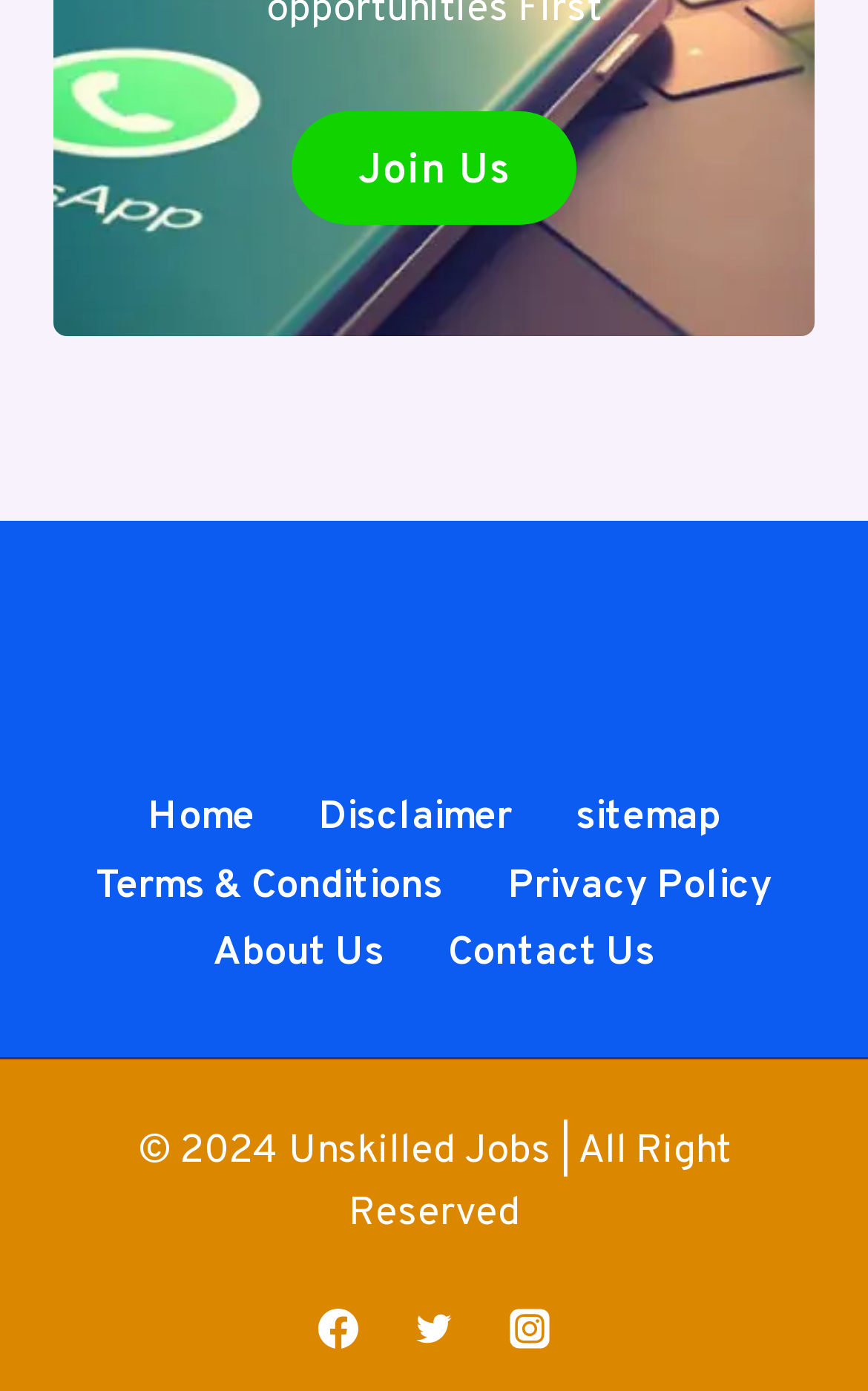What is the copyright year?
Please provide a single word or phrase in response based on the screenshot.

2024